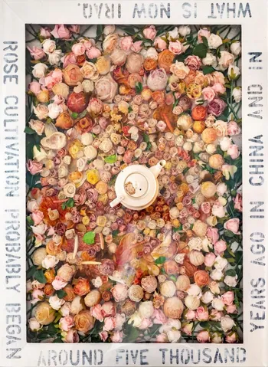What is the primary color of the petals?
Please elaborate on the answer to the question with detailed information.

The primary color of the petals is pink, although there are also petals in shades of red, yellow, and white, creating a rich tapestry.